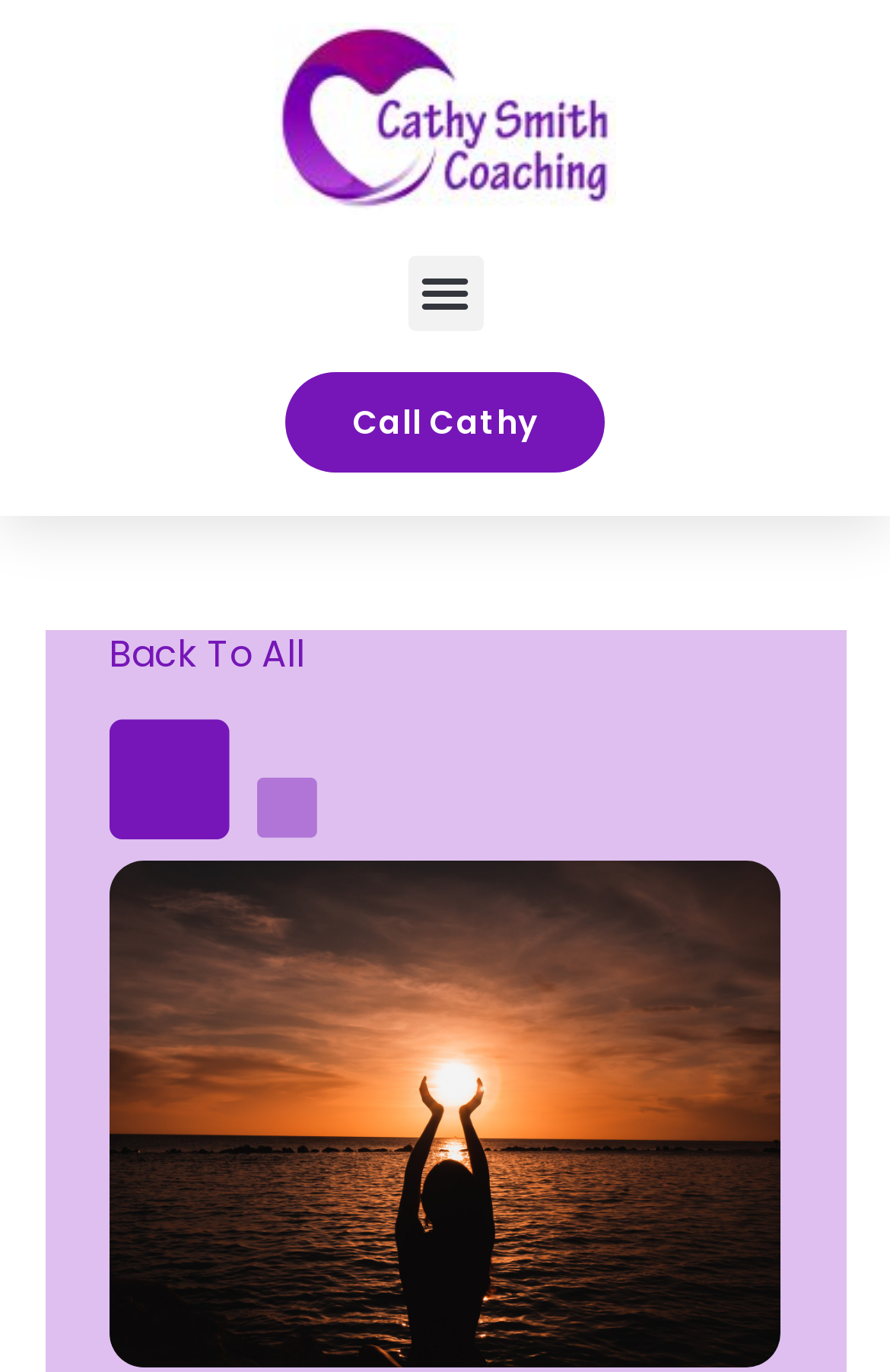For the element described, predict the bounding box coordinates as (top-left x, top-left y, bottom-right x, bottom-right y). All values should be between 0 and 1. Element description: Menu

[0.458, 0.186, 0.542, 0.241]